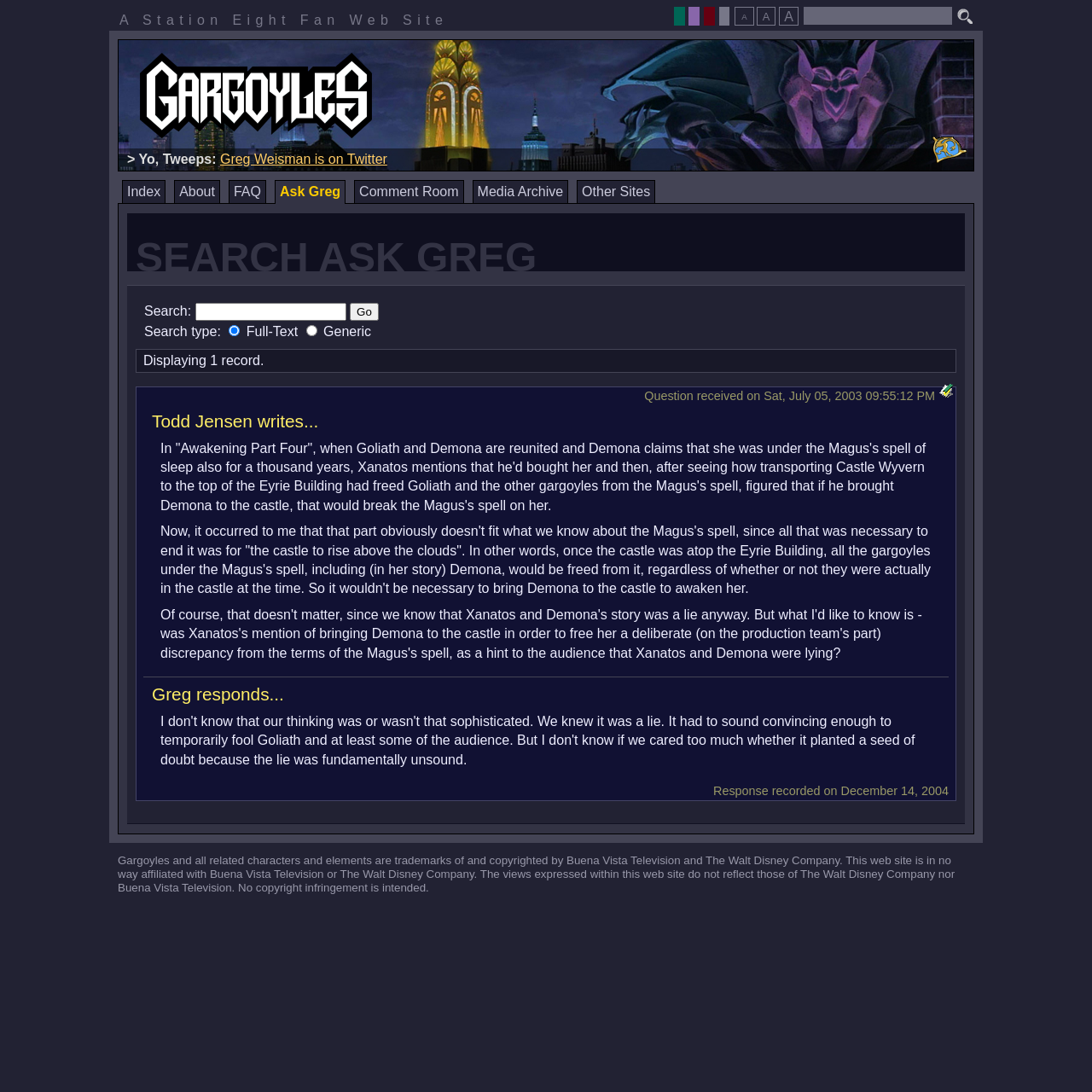Please give a one-word or short phrase response to the following question: 
What is the name of the fan web site?

A Station Eight Fan Web Site